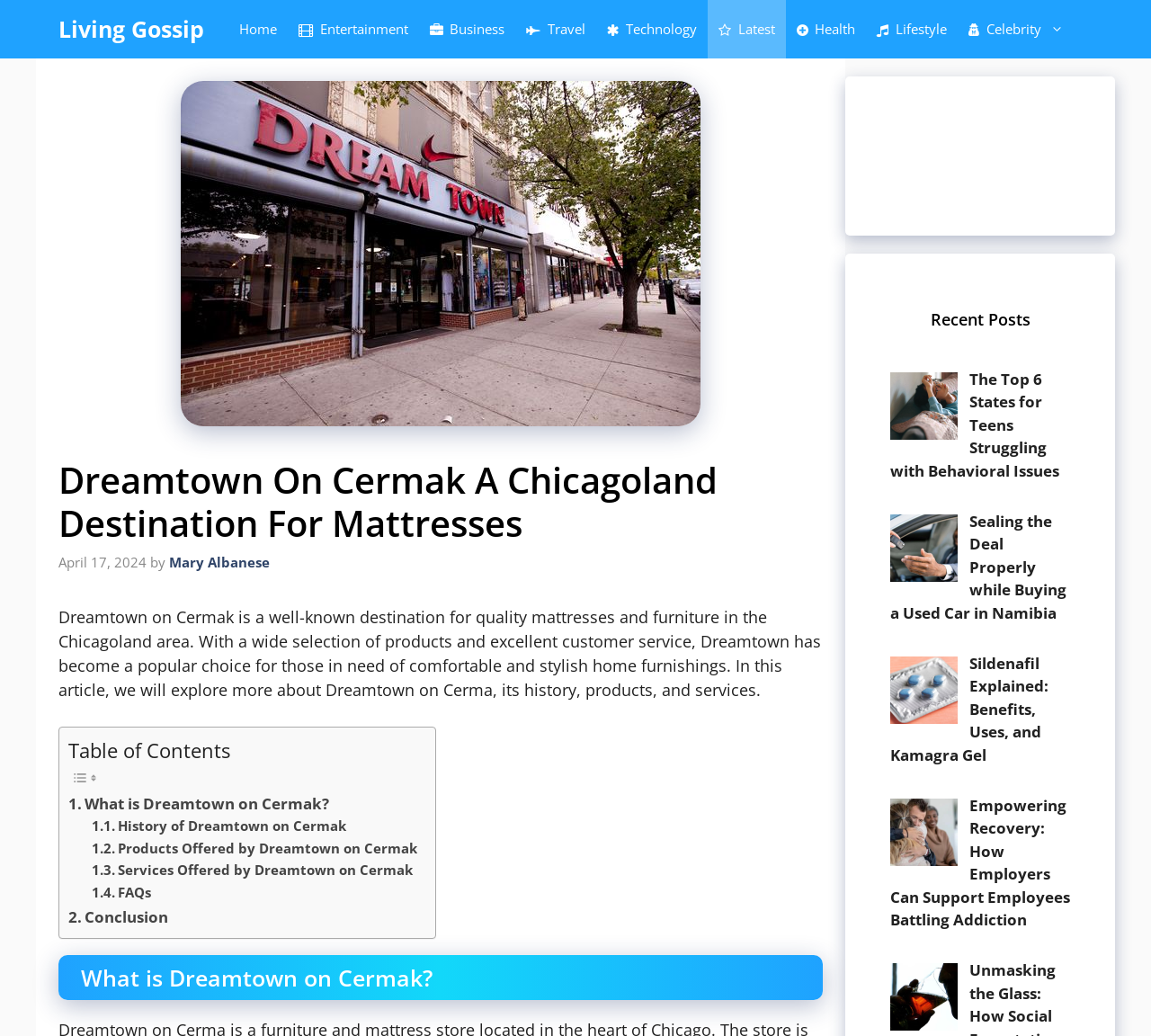Determine the bounding box coordinates of the element that should be clicked to execute the following command: "Click on the 'Living Gossip' link".

[0.051, 0.0, 0.177, 0.056]